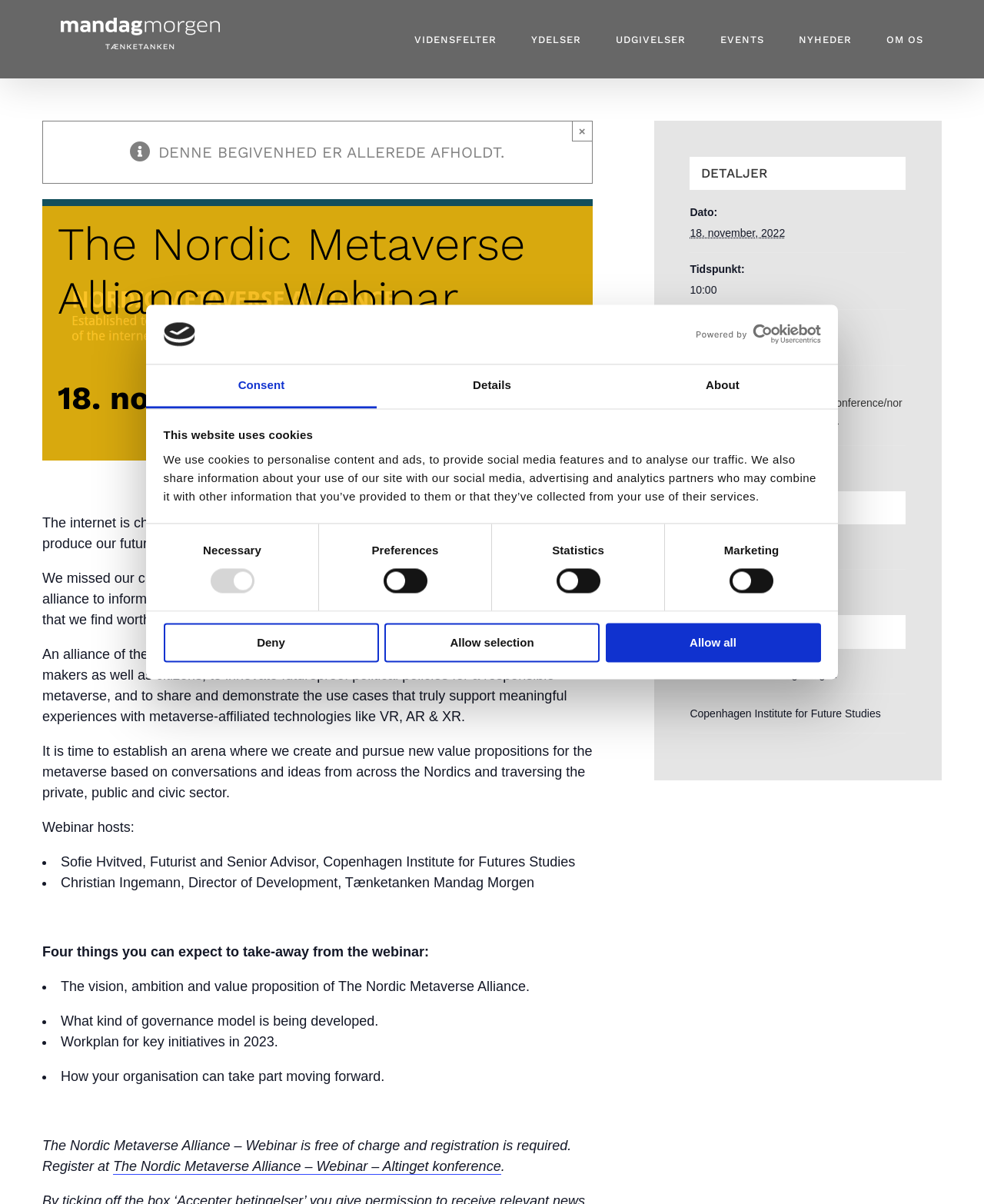Find the bounding box coordinates of the area to click in order to follow the instruction: "Click the 'Allow all' button".

[0.615, 0.517, 0.834, 0.55]